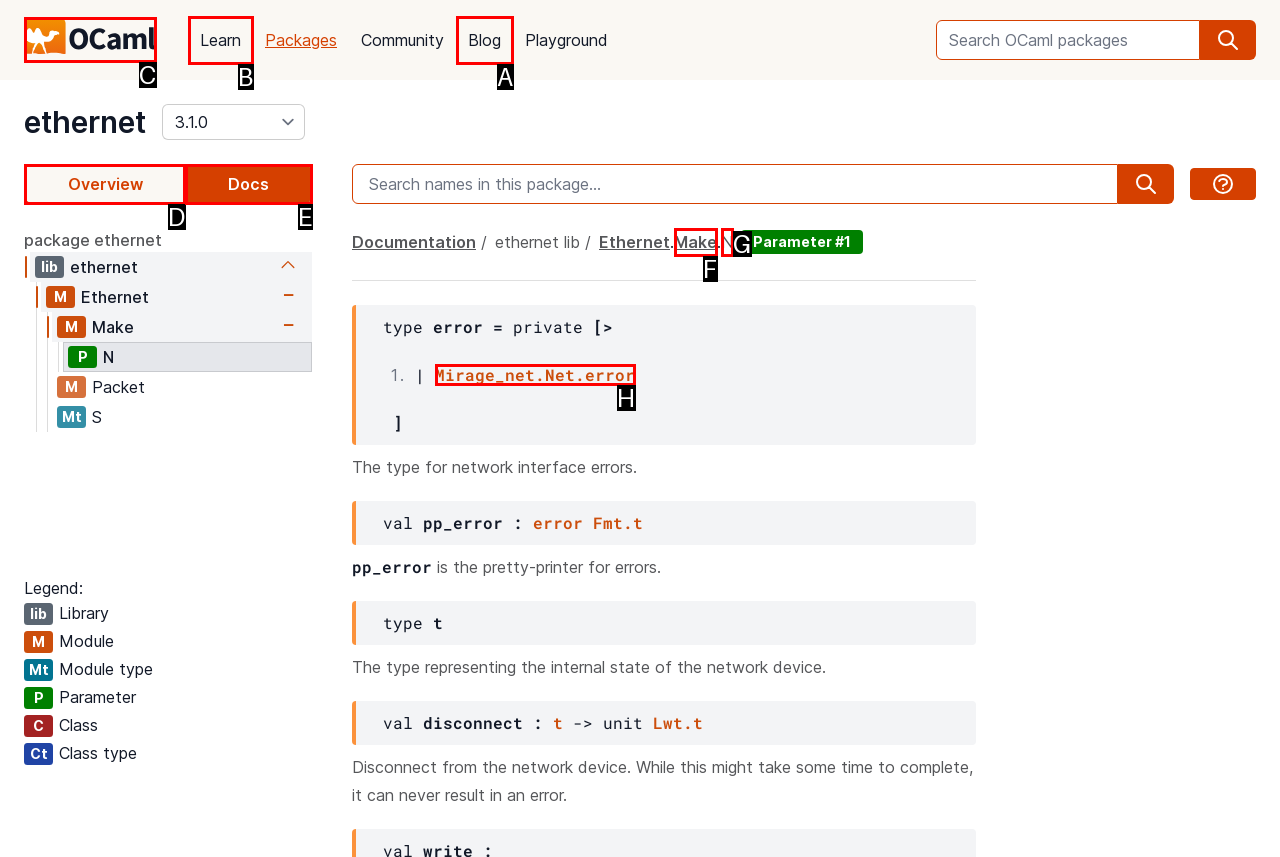Identify the appropriate choice to fulfill this task: Read the news
Respond with the letter corresponding to the correct option.

None